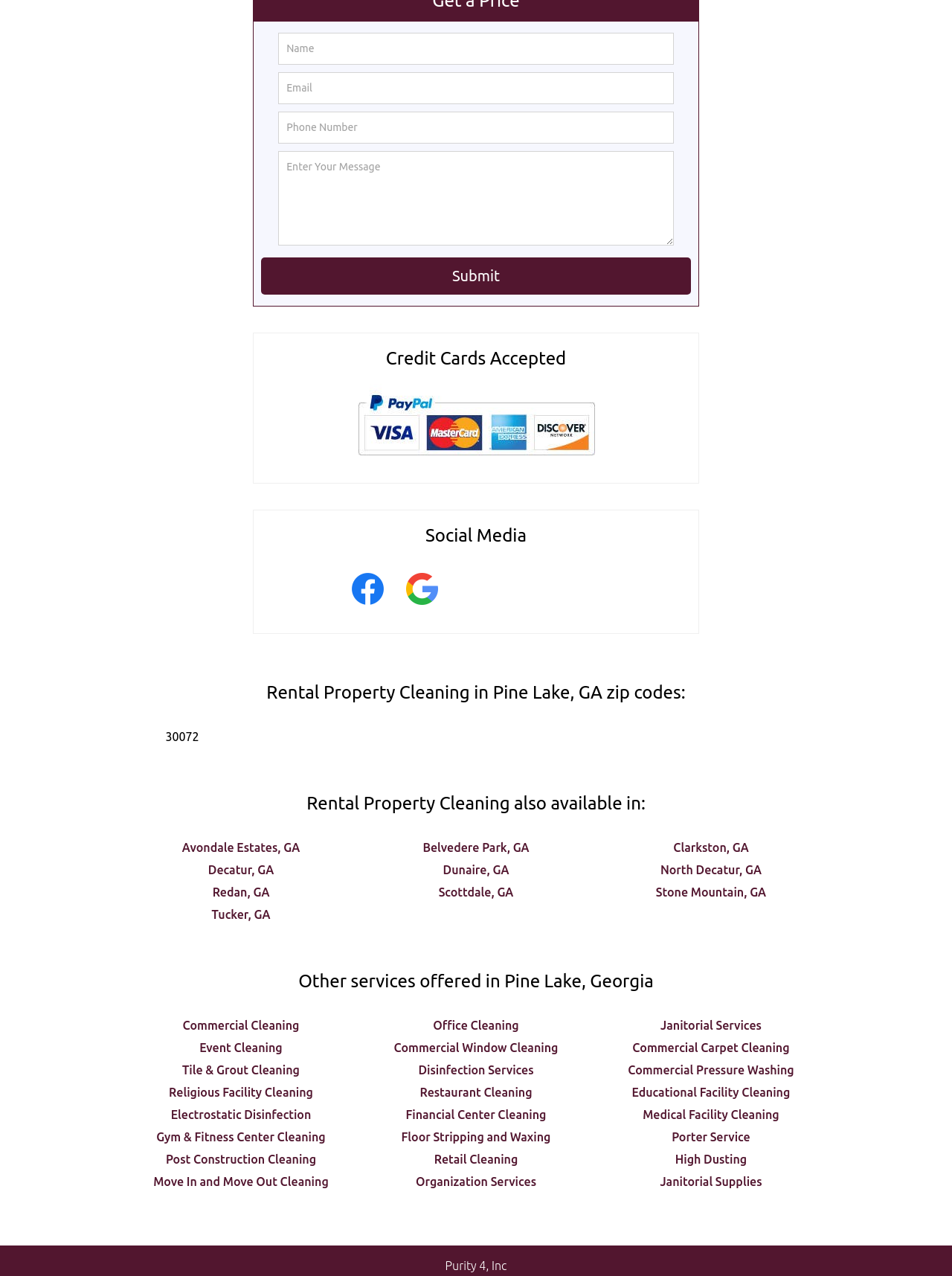Please answer the following question using a single word or phrase: 
What social media platforms does Purity 4, Inc have a presence on?

Facebook, Google, Yelp, Houzz, Better Business Bureau